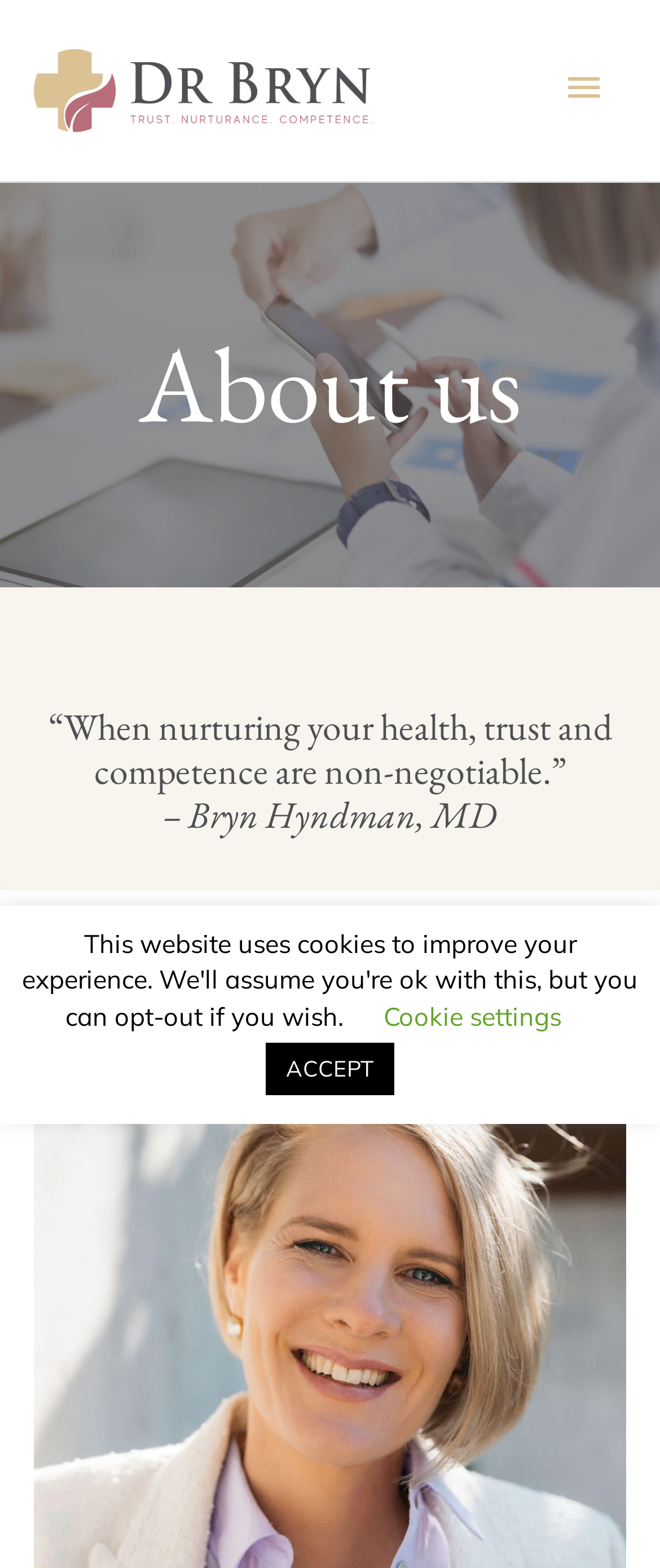Locate the bounding box coordinates of the UI element described by: "ACCEPT". Provide the coordinates as four float numbers between 0 and 1, formatted as [left, top, right, bottom].

[0.403, 0.665, 0.597, 0.698]